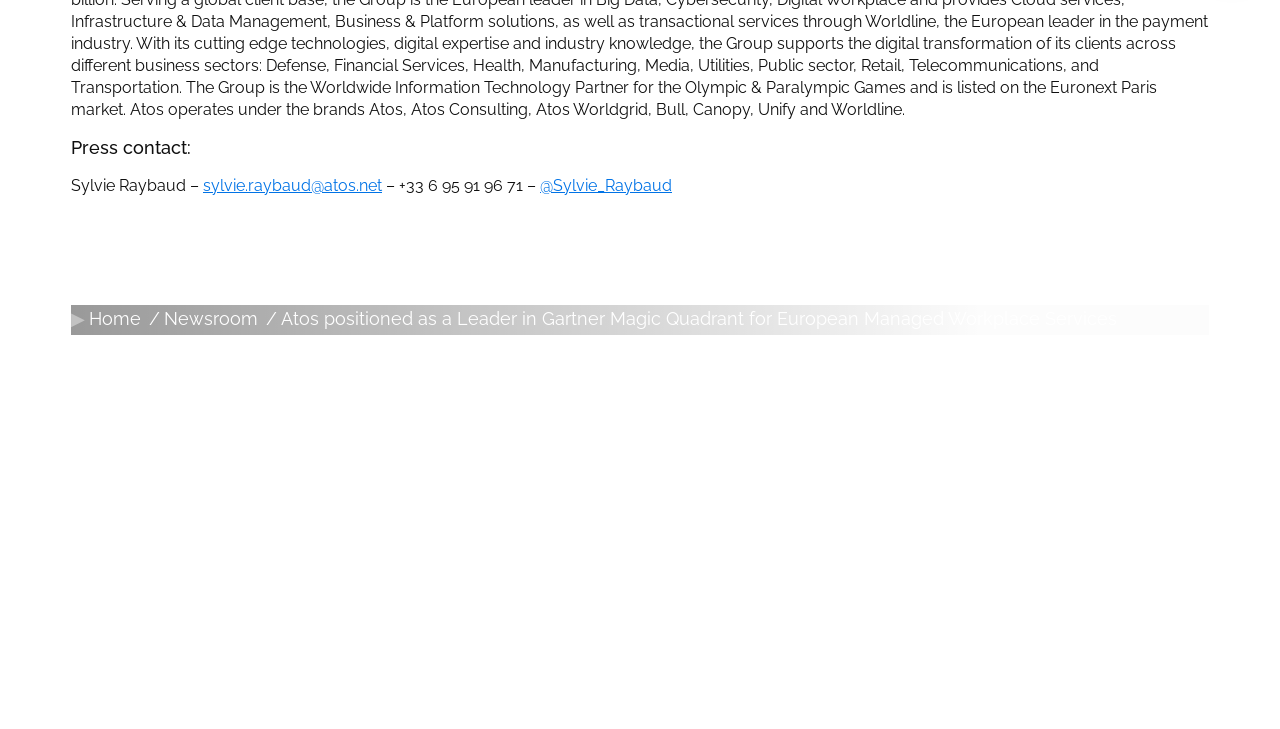Use one word or a short phrase to answer the question provided: 
What is the purpose of necessary cookies?

Essential for user navigation